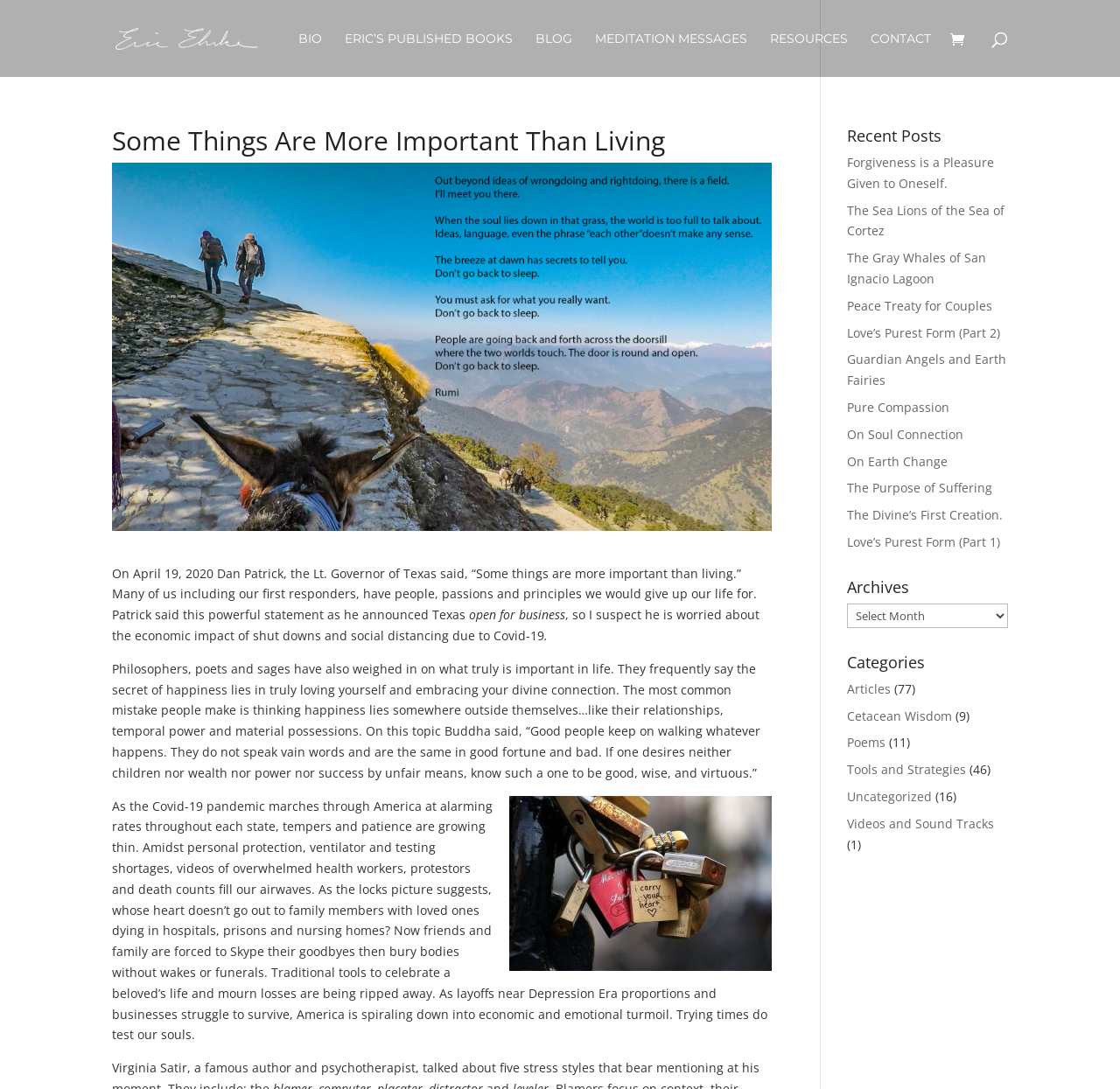What is the author's name?
Based on the screenshot, give a detailed explanation to answer the question.

The author's name is mentioned in the link 'Eric Ehrke' at the top of the webpage, which is also the title of the webpage.